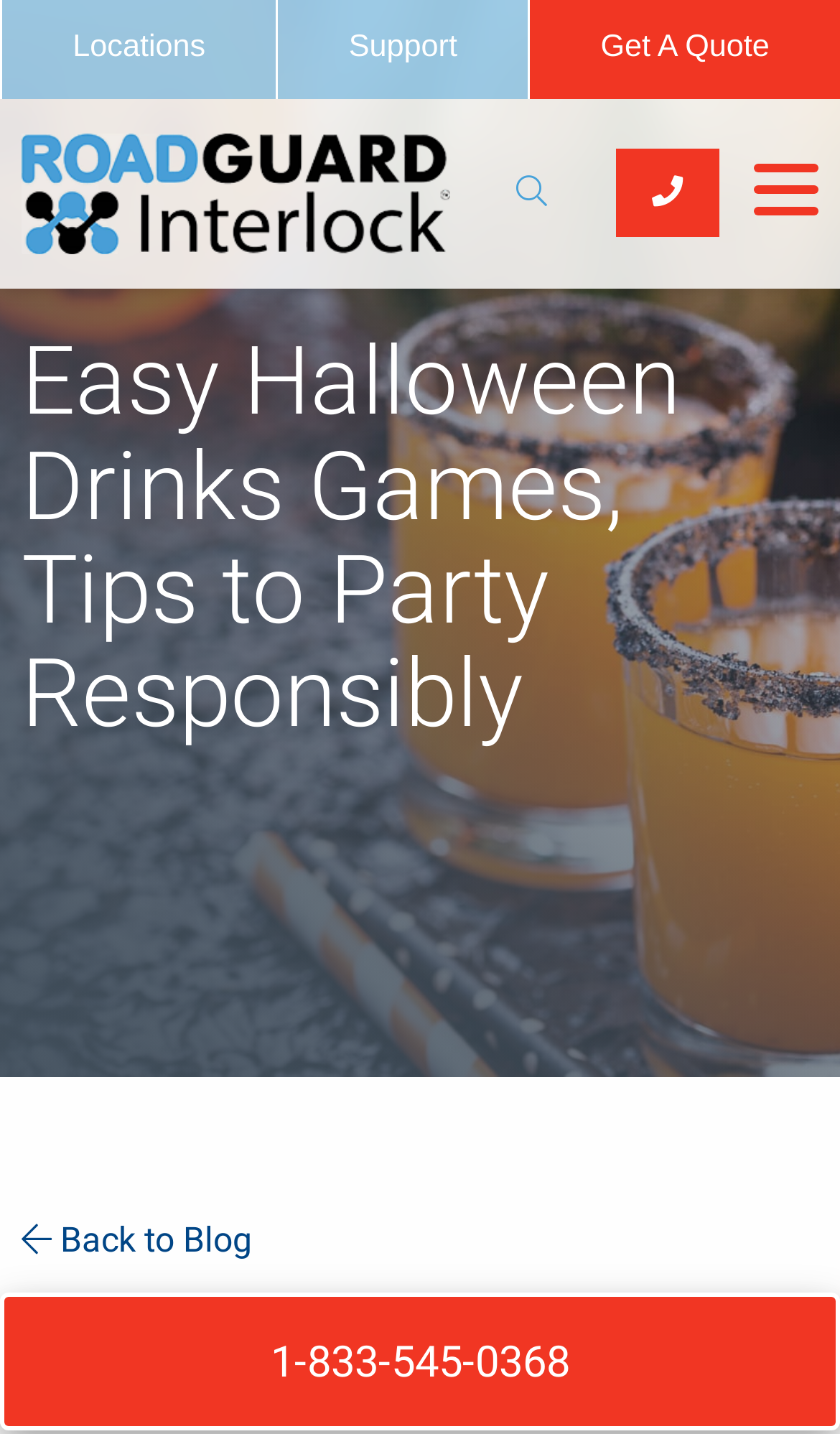Please answer the following question using a single word or phrase: 
What is the phone number for support?

1-833-545-0368